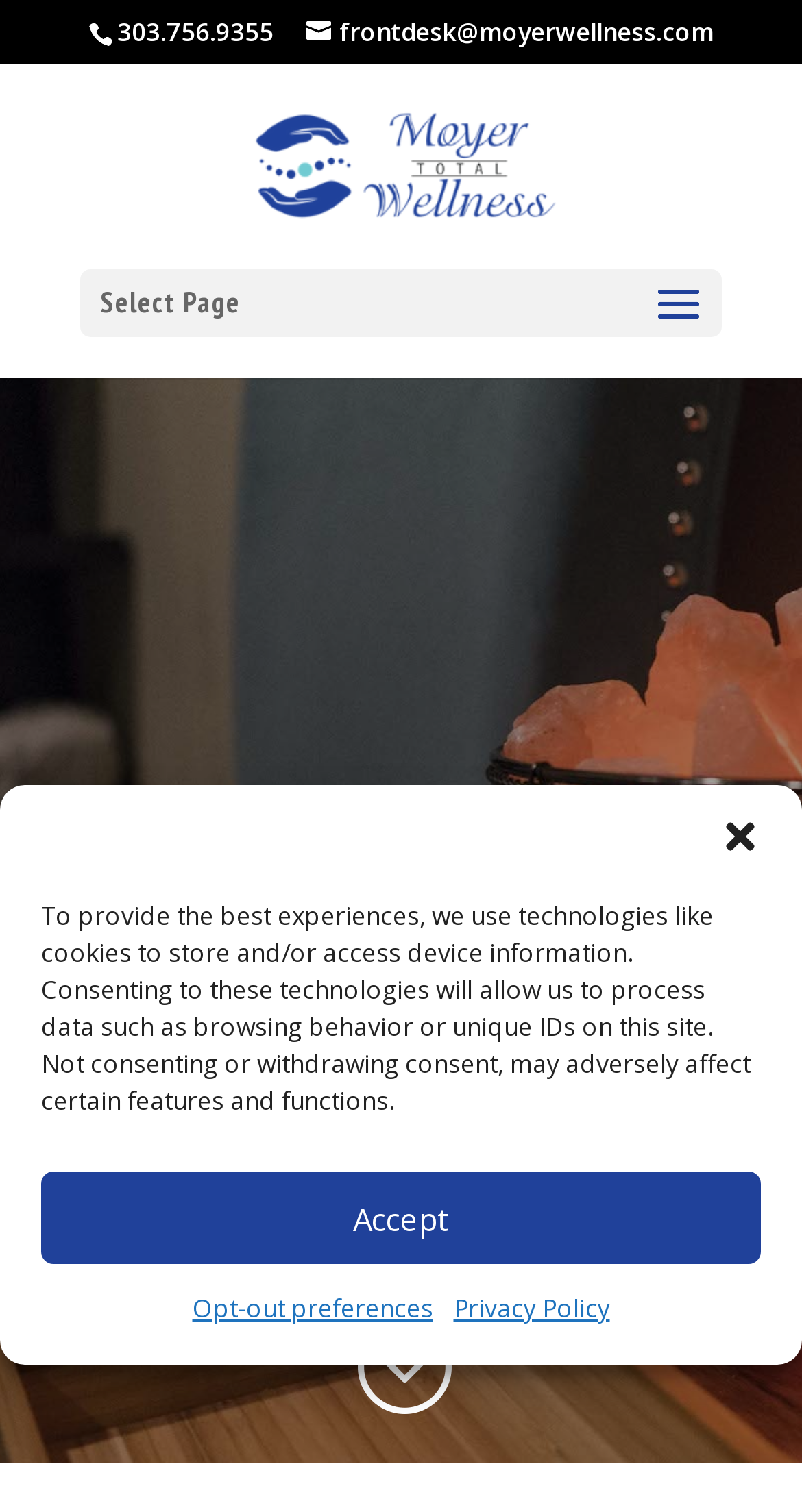Can you specify the bounding box coordinates of the area that needs to be clicked to fulfill the following instruction: "Click the email link"?

[0.382, 0.01, 0.89, 0.033]